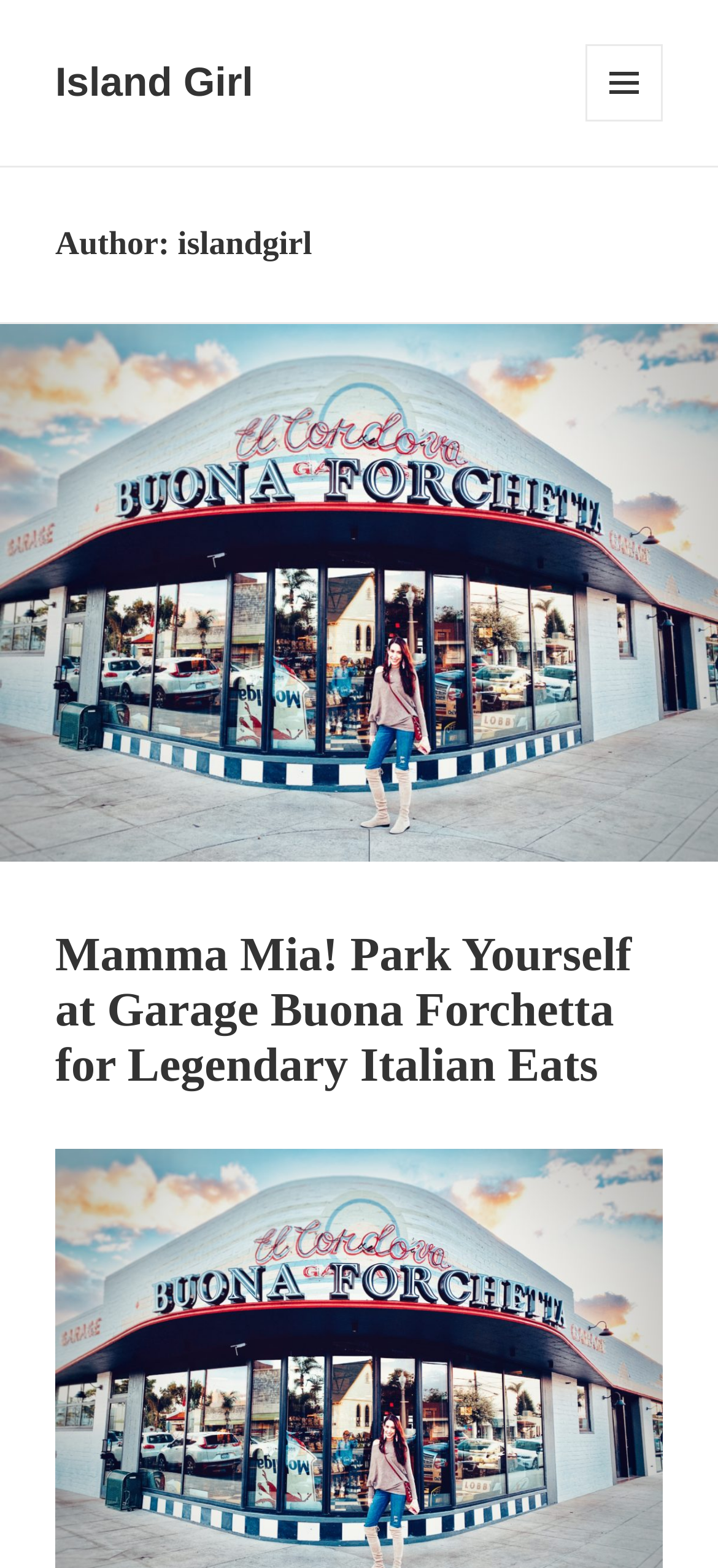What is the author of the current article?
Kindly offer a detailed explanation using the data available in the image.

By looking at the heading 'Author: islandgirl' on the webpage, we can determine that the author of the current article is islandgirl.